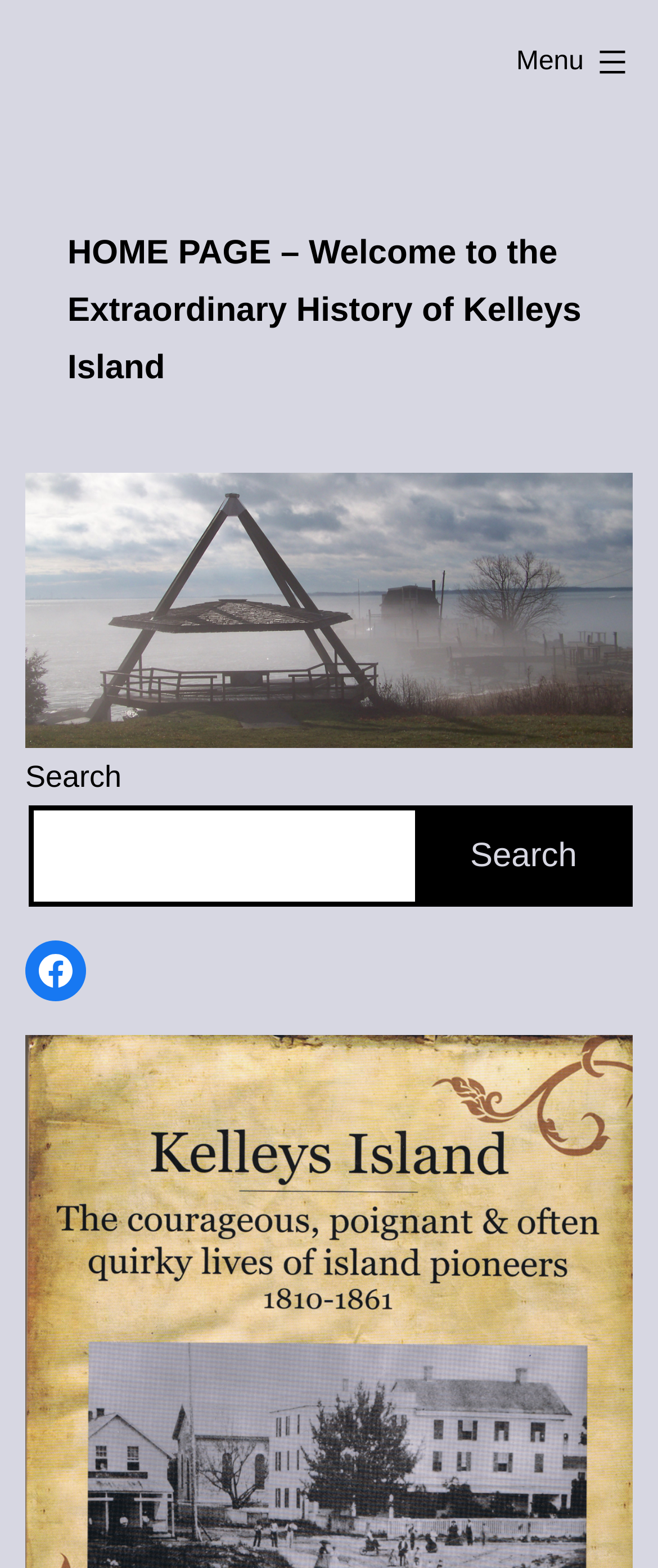Give an extensive and precise description of the webpage.

The webpage is a homepage for the extraordinary history of Kelleys Island, featuring a concise layout with several key elements. At the top-right corner, there is a "Menu" button that controls the primary menu list. Below the button, there are two figures, likely images, that span the width of the page. 

The main title, "HOME PAGE – Welcome to the Extraordinary History of Kelleys Island", is prominently displayed in the top section of the page. 

Further down, there is a search function that consists of a "Search" label, a search box, and a "Search" button. This search function is positioned in the middle of the page. 

To the right of the search function, there is a "Facebook" link. Overall, the webpage has a simple and organized structure, making it easy to navigate and find key information.